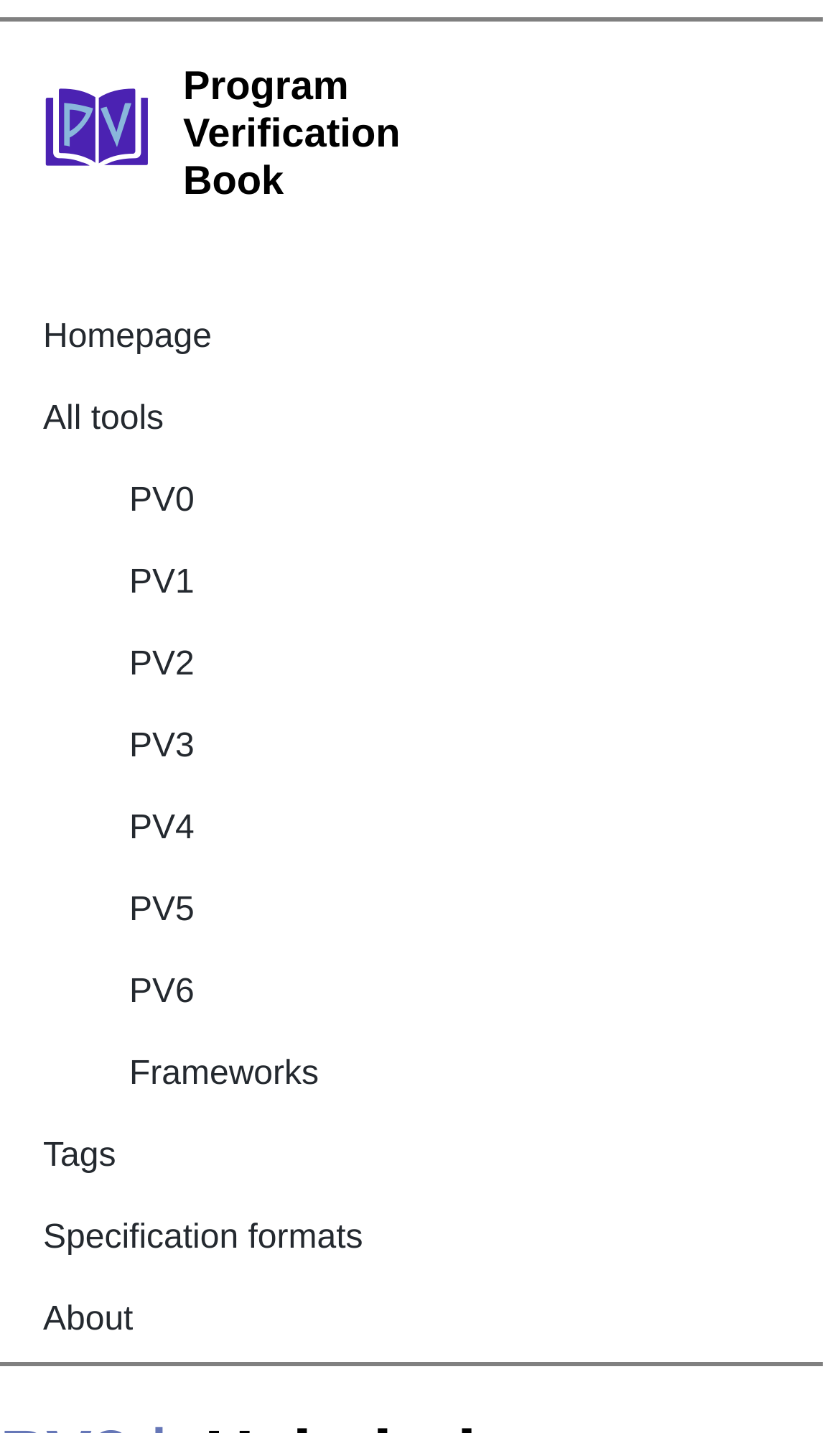Explain the webpage in detail.

The webpage is titled "Helmholtz — ProVerB — SLEBoK" and appears to be a portal for program verification resources. At the top-left corner, there is a link to "ProVerB" accompanied by a small image with the same name. Next to it, there is a heading that reads "Program Verification Book".

Below the heading, there is a horizontal menu bar with several links, starting from the top-left corner. The links are arranged in a vertical column and include "Homepage", "All tools", and several links labeled "PV0" to "PV6", which are likely related to program verification. Following these links are additional links to "Frameworks", "Tags", "Specification formats", and "About", which are also related to program verification.

The links and the image are positioned in a way that creates a clean and organized layout, making it easy to navigate the webpage.